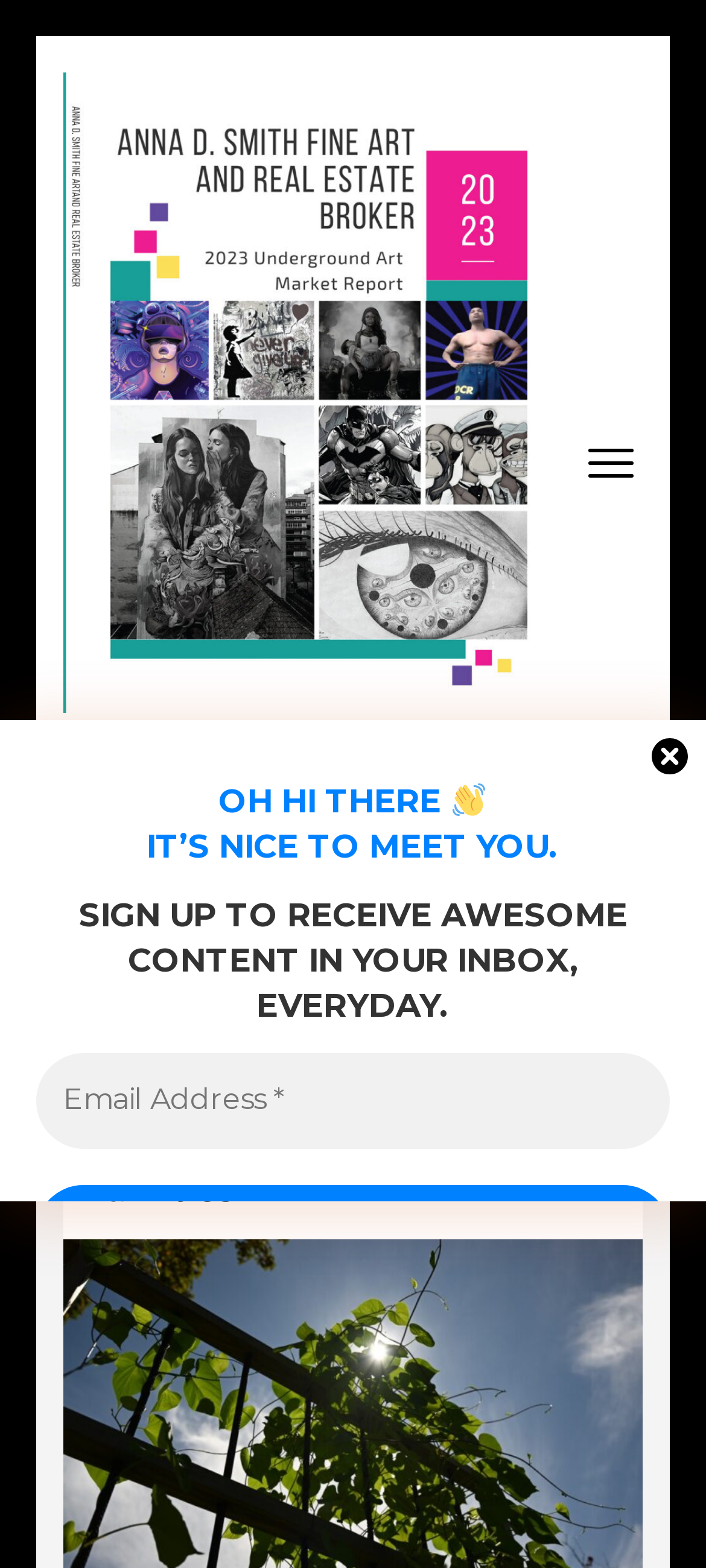What is the promise made by the website regarding spam?
Look at the image and answer with only one word or phrase.

they don't spam